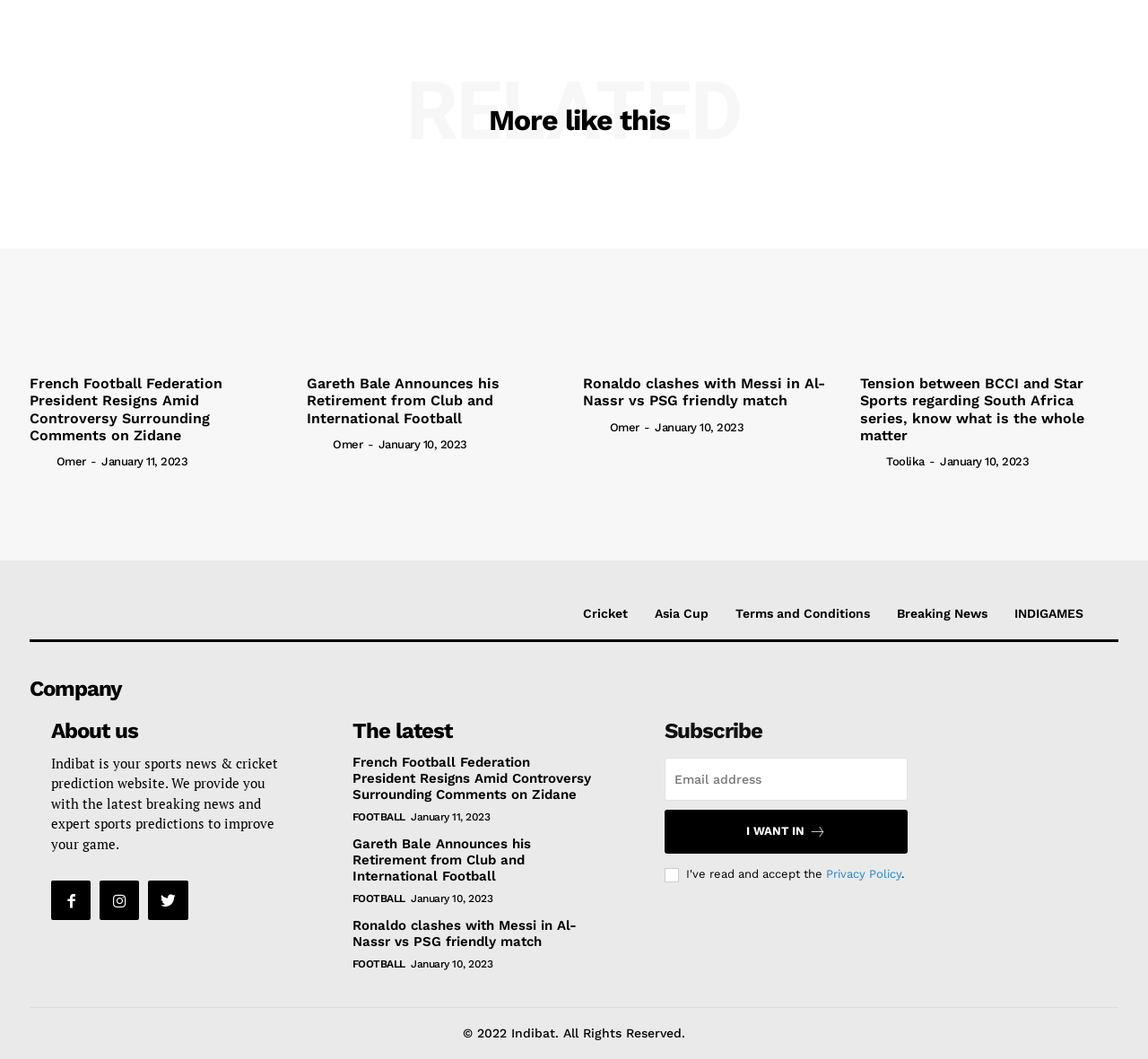Identify the coordinates of the bounding box for the element described below: "Breaking News". Return the coordinates as four float numbers between 0 and 1: [left, top, right, bottom].

[0.781, 0.572, 0.86, 0.586]